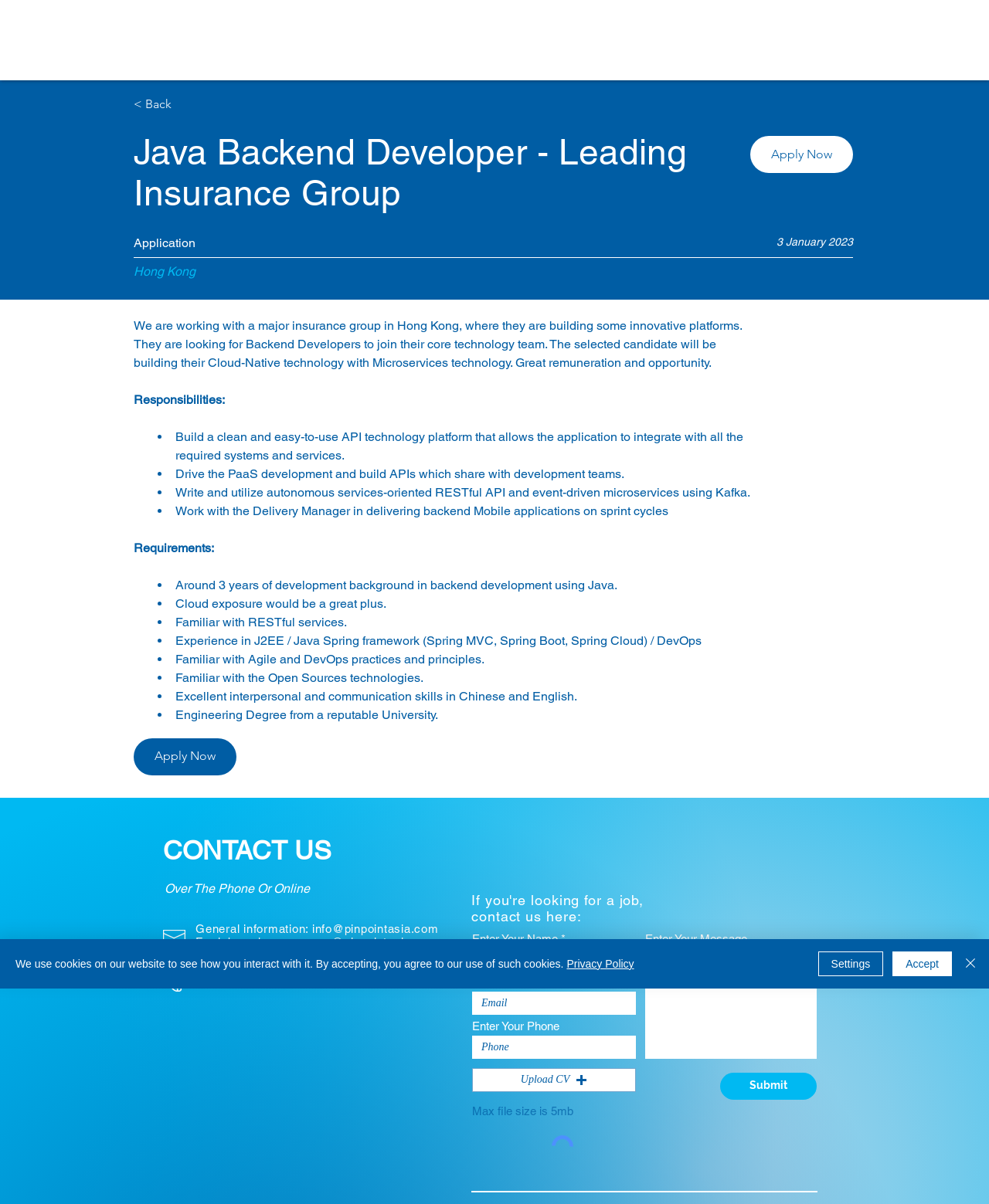What is the required experience for the job?
Please give a detailed answer to the question using the information shown in the image.

I found the required experience for the job by looking at the 'Requirements' section, where it says 'Around 3 years of development background in backend development using Java.'. The required experience is around 3 years.